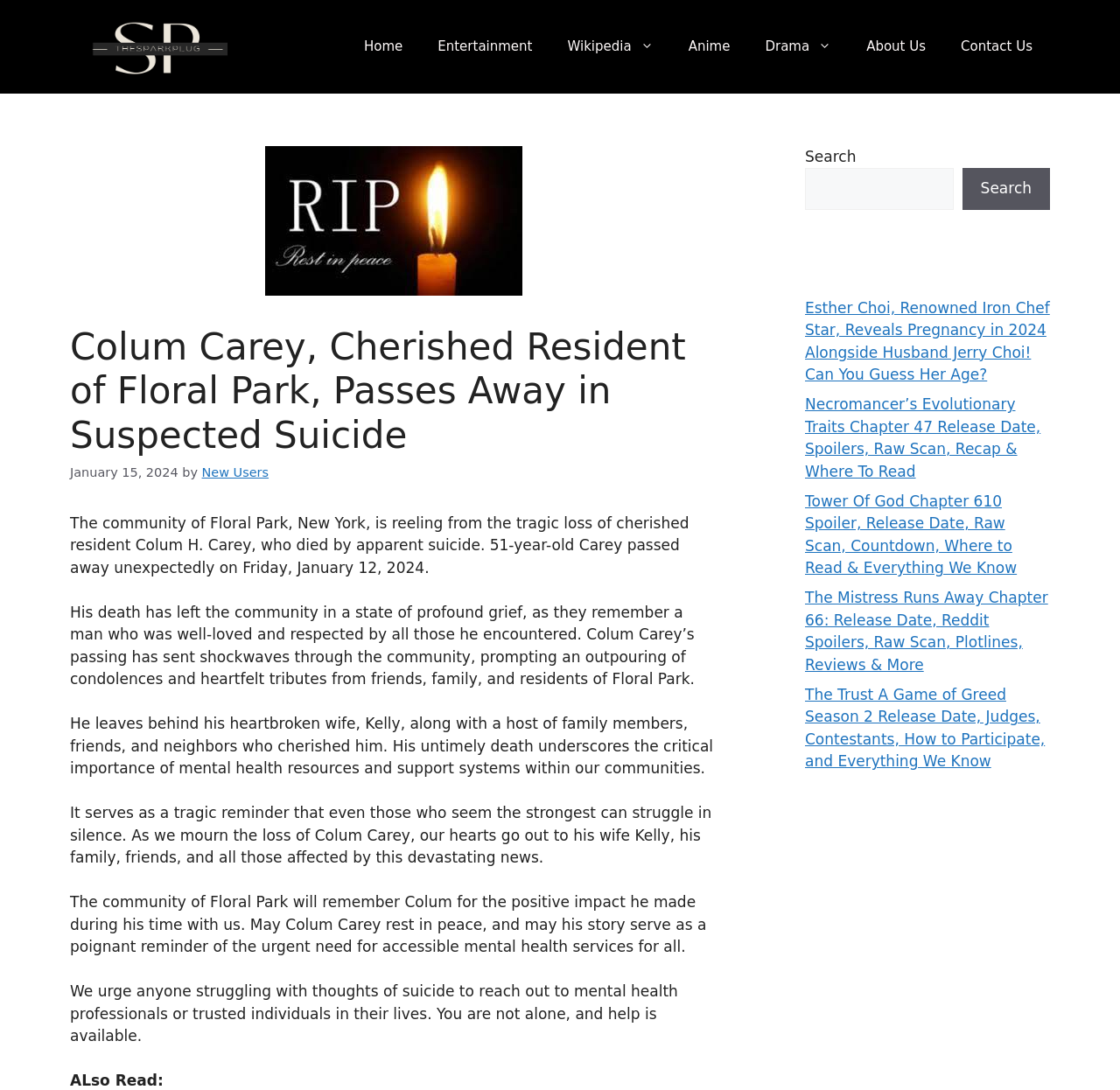Kindly respond to the following question with a single word or a brief phrase: 
What is the name of the deceased person?

Colum Carey